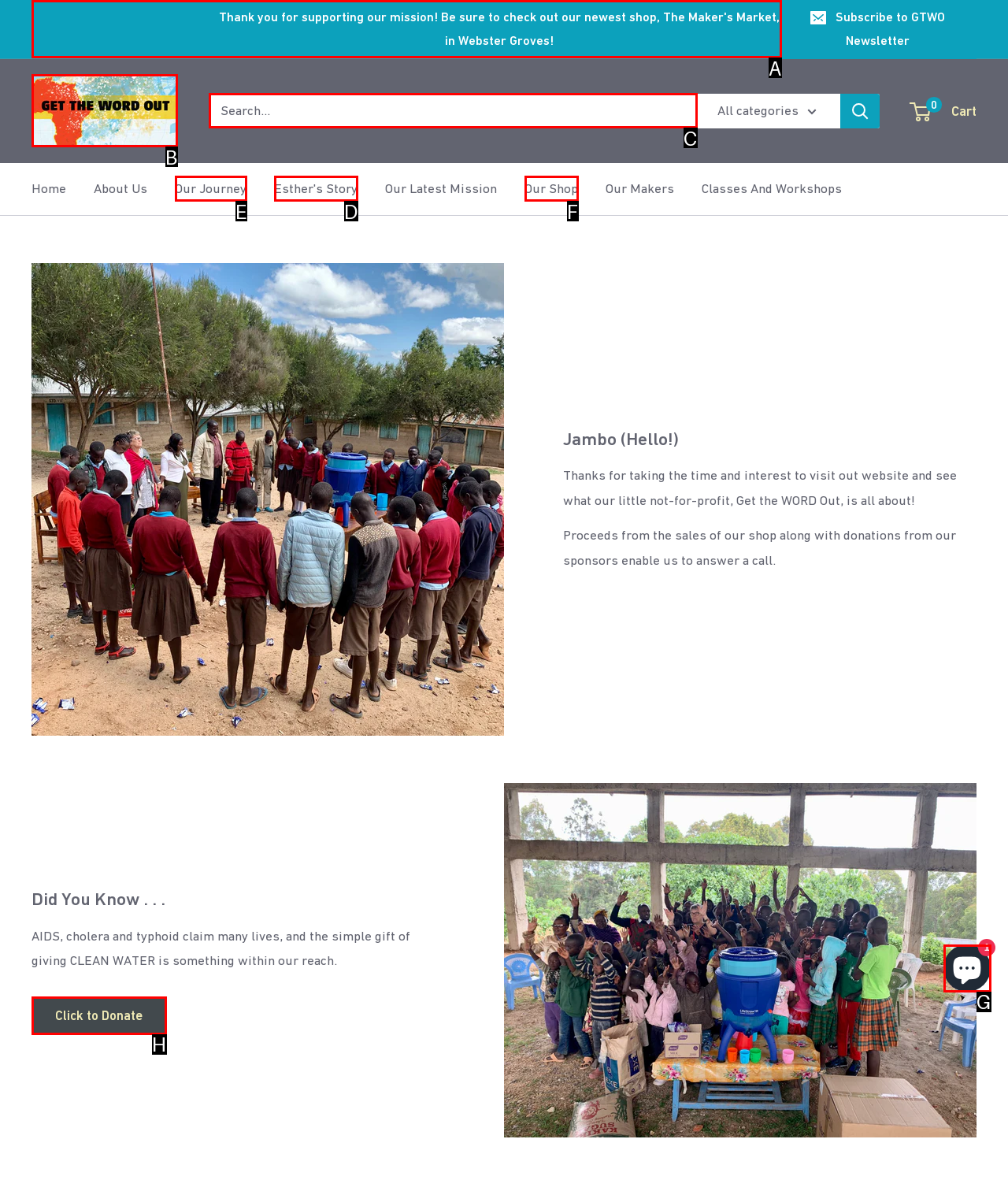Determine which UI element I need to click to achieve the following task: Read about Esther's story Provide your answer as the letter of the selected option.

D